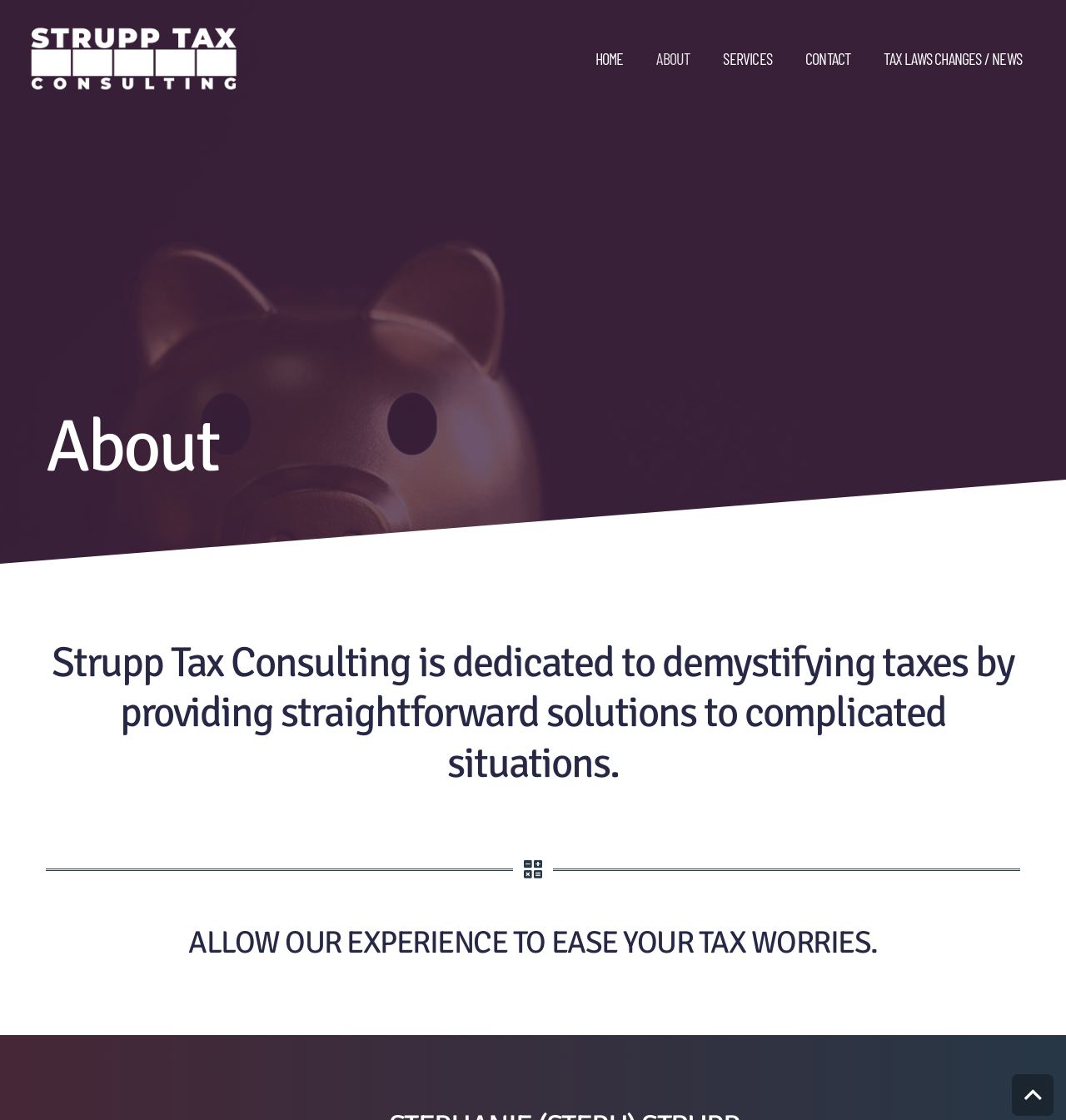Given the element description "Tax Laws Changes / News", identify the bounding box of the corresponding UI element.

[0.814, 0.0, 0.974, 0.104]